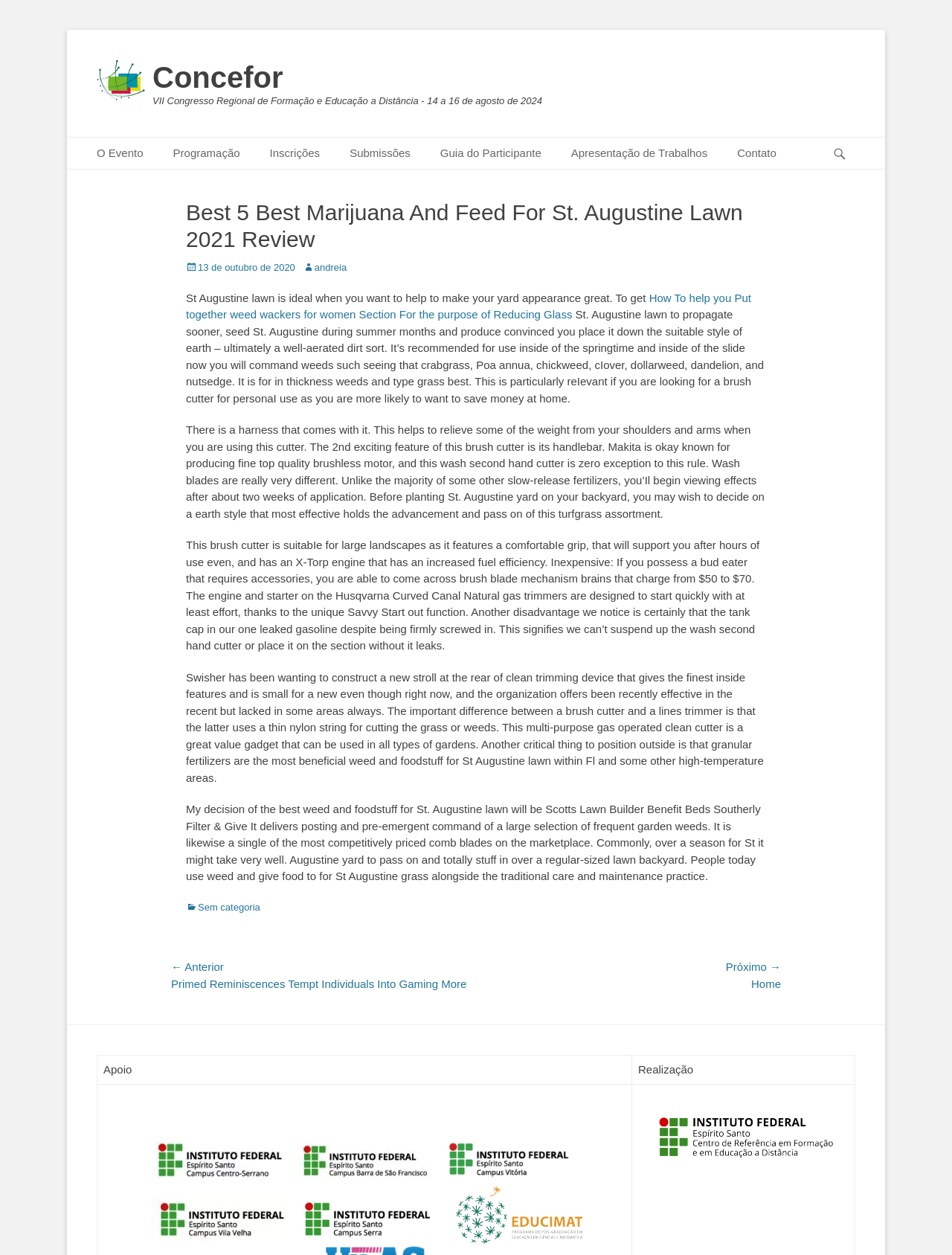Locate the bounding box of the UI element described by: "Pular para o conteúdo" in the given webpage screenshot.

[0.085, 0.11, 0.133, 0.16]